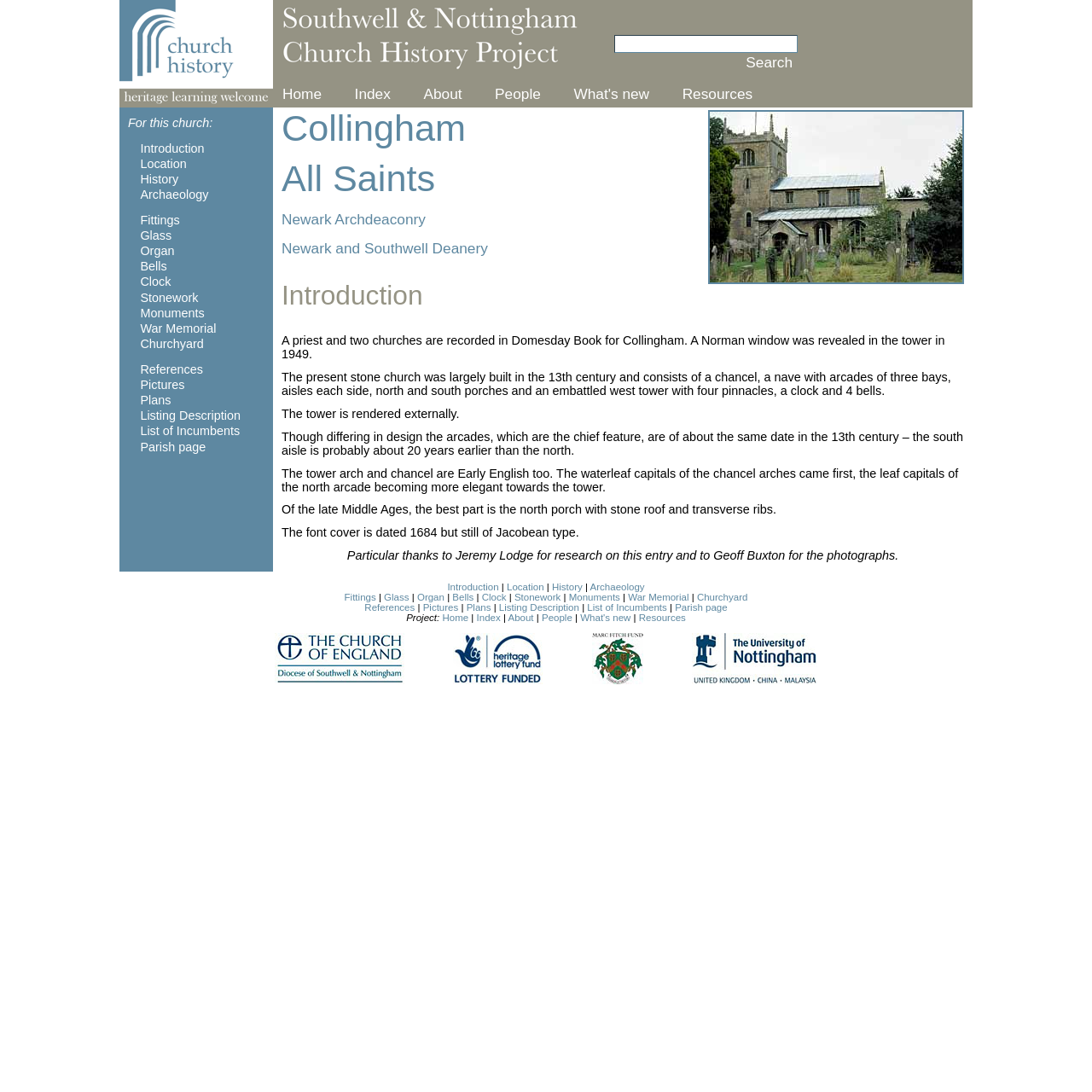Answer the question using only one word or a concise phrase: What is the purpose of the image with the bounding box [0.117, 0.13, 0.118, 0.131]?

Decoration